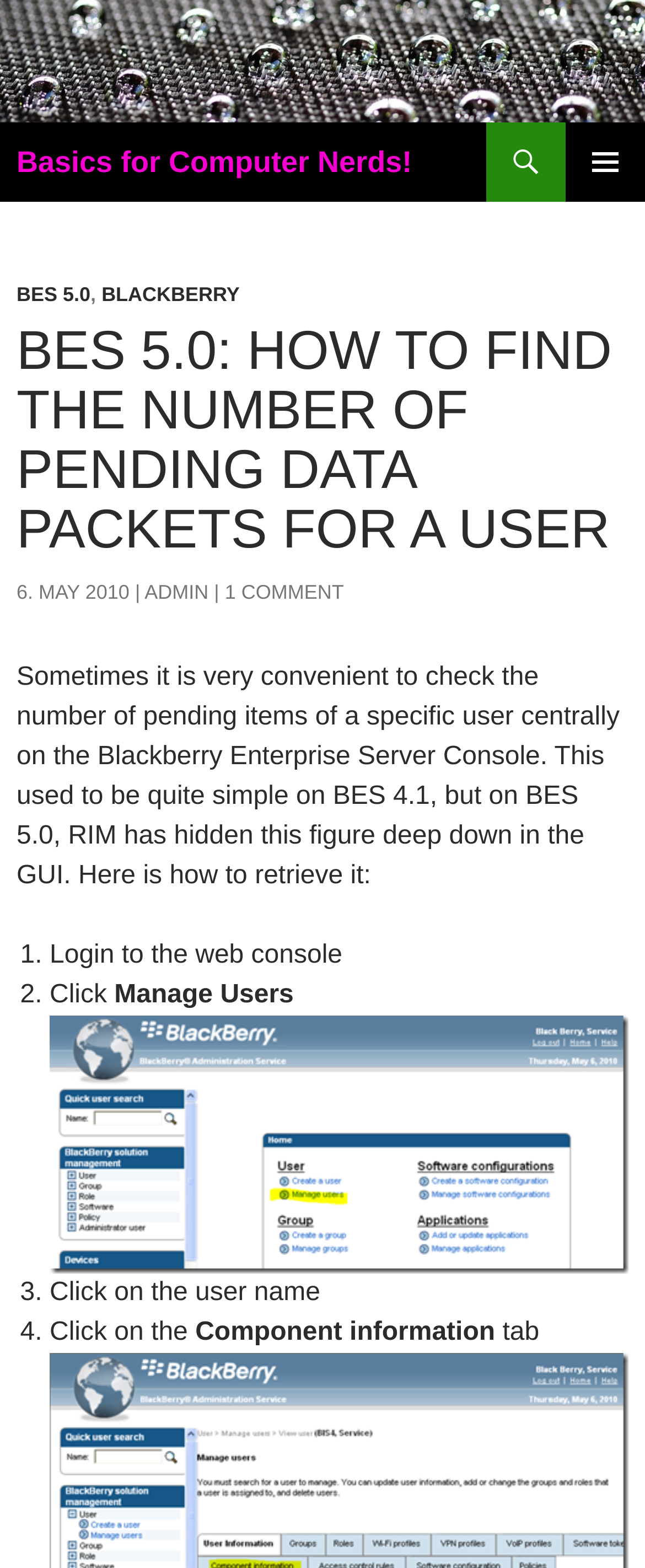Kindly provide the bounding box coordinates of the section you need to click on to fulfill the given instruction: "Click on the 'Basics for Computer Nerds!' link".

[0.0, 0.03, 1.0, 0.048]